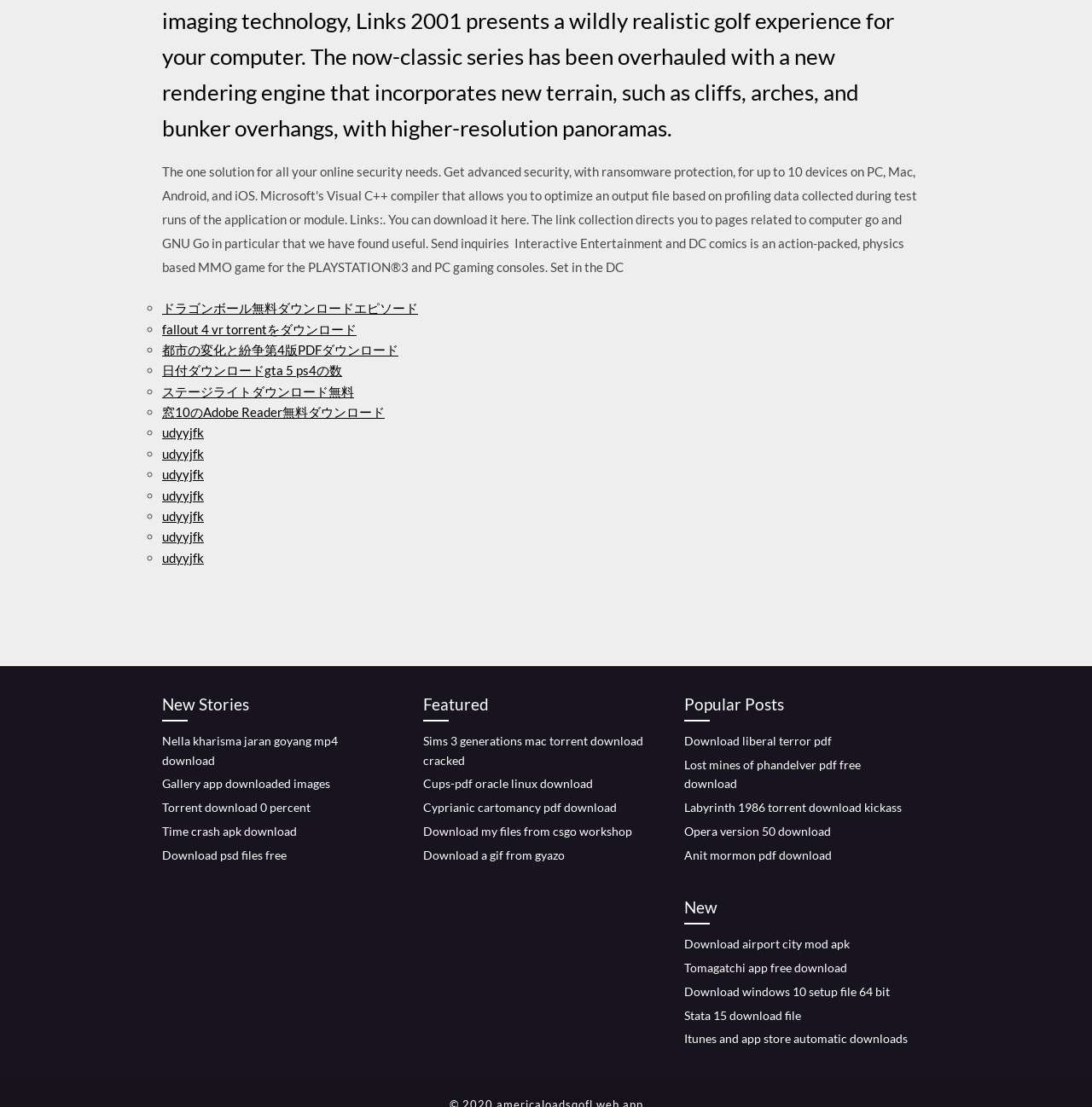Give a one-word or short-phrase answer to the following question: 
What is the vertical position of the 'Featured' heading relative to the 'New Stories' heading?

Below